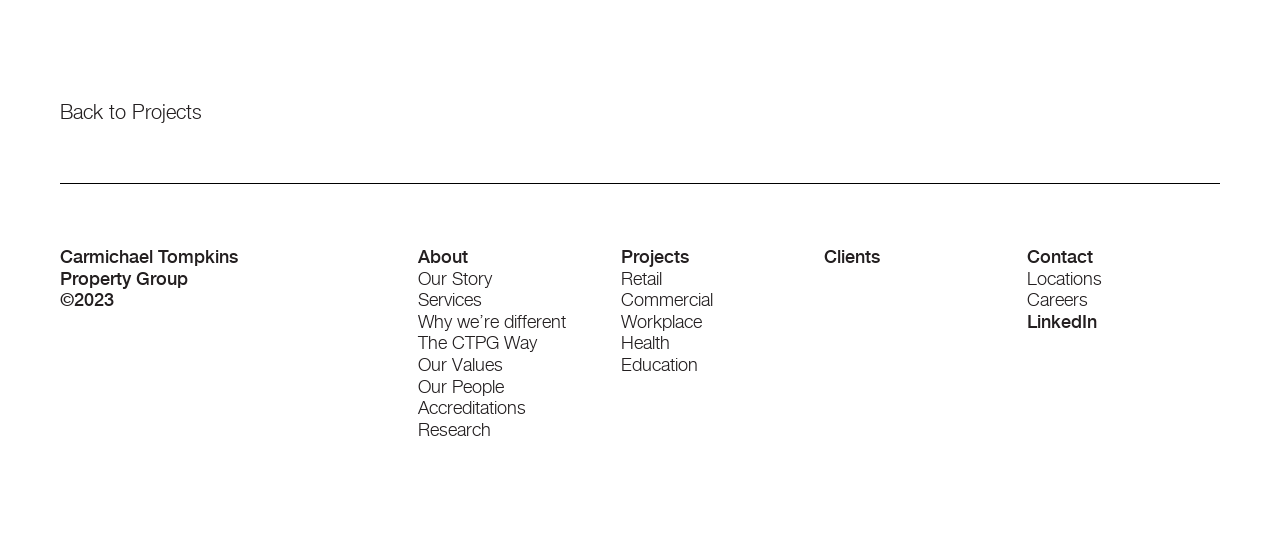Based on the element description, predict the bounding box coordinates (top-left x, top-left y, bottom-right x, bottom-right y) for the UI element in the screenshot: The CTPG Way

[0.326, 0.599, 0.419, 0.637]